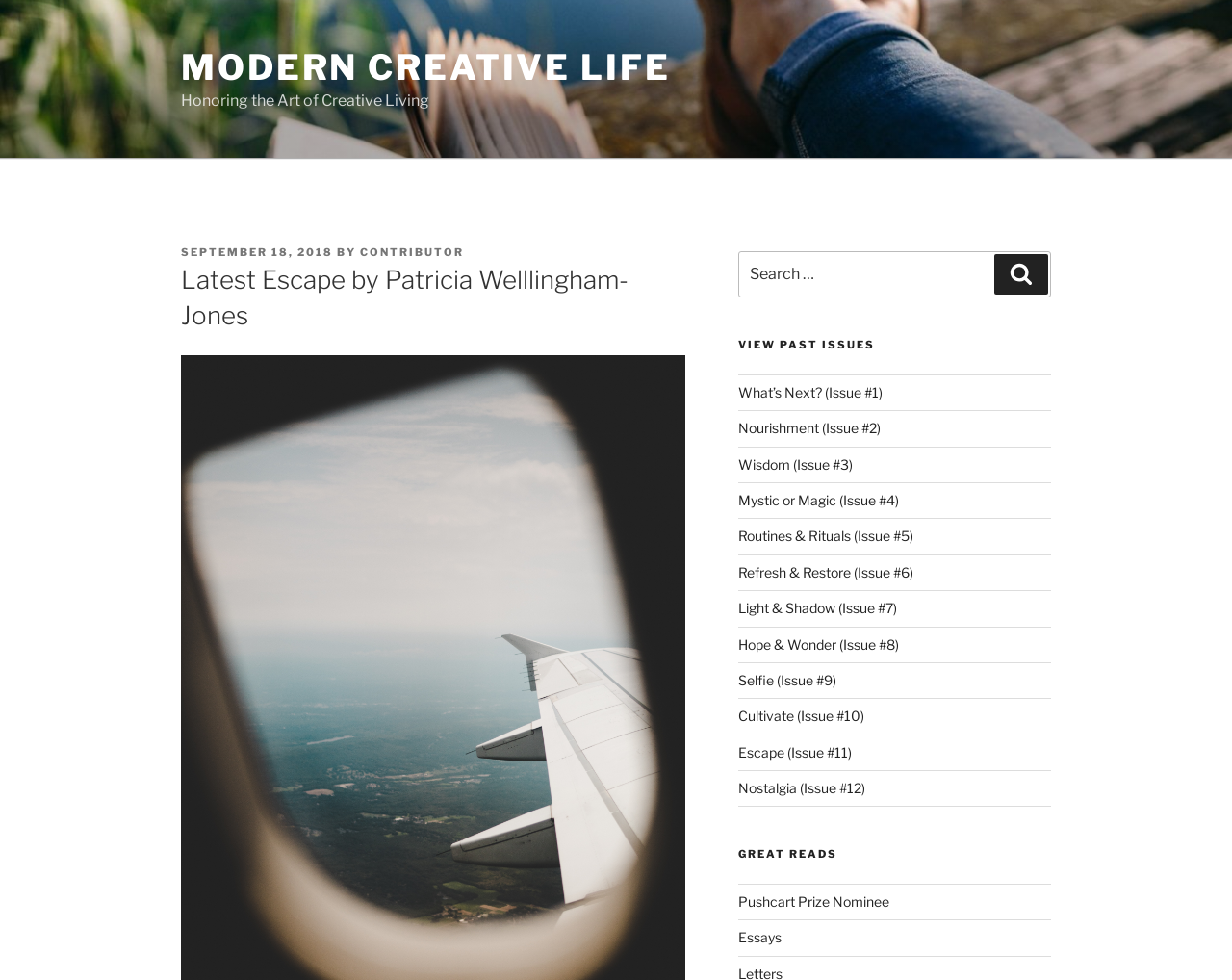With reference to the image, please provide a detailed answer to the following question: What is the purpose of the search box?

I inferred the purpose of the search box by looking at its location and the label 'Search for:' next to it. The search box is likely used to search for specific articles or issues within the website.